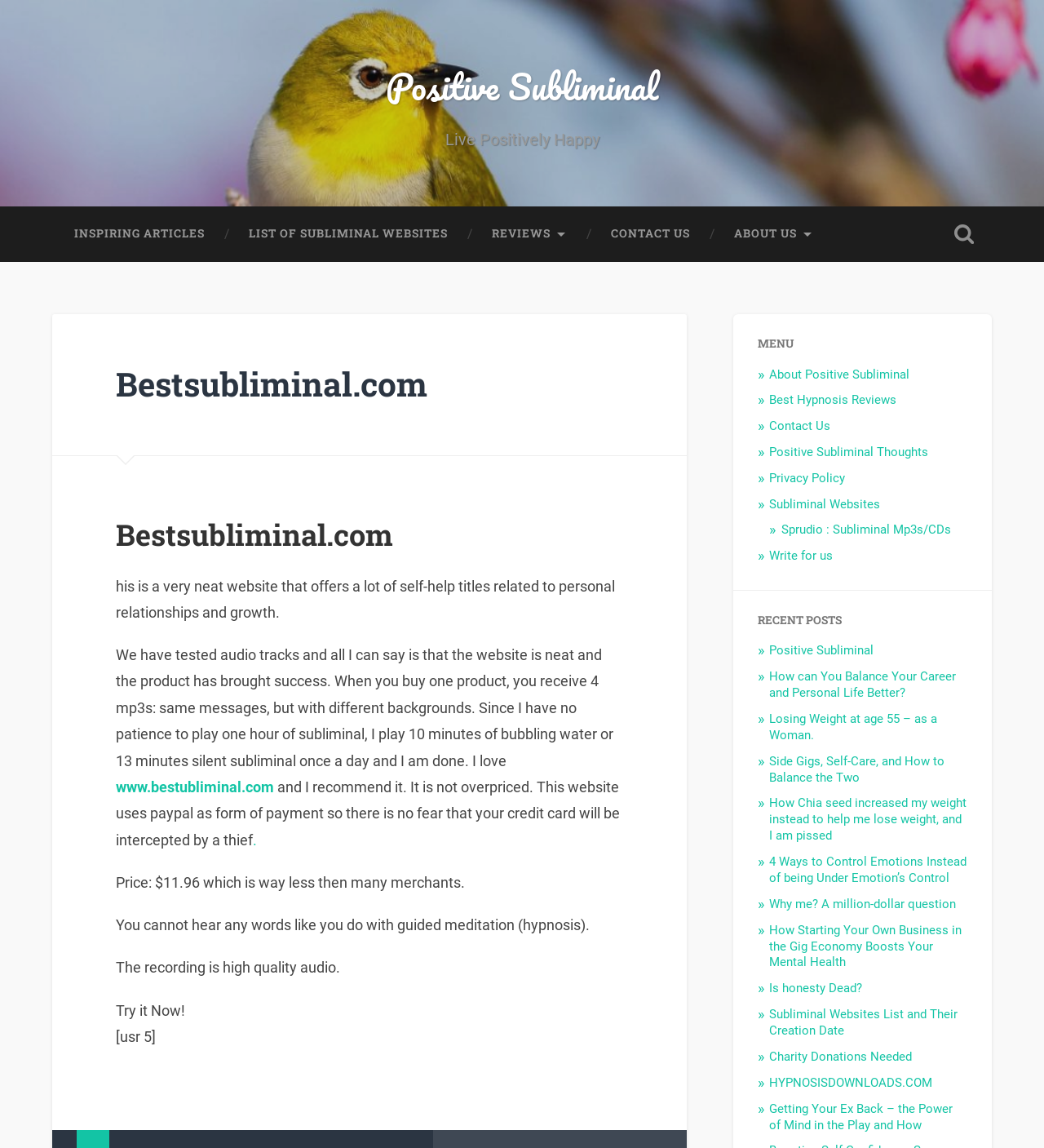Provide a brief response to the question using a single word or phrase: 
How many links are there in the MENU section?

11